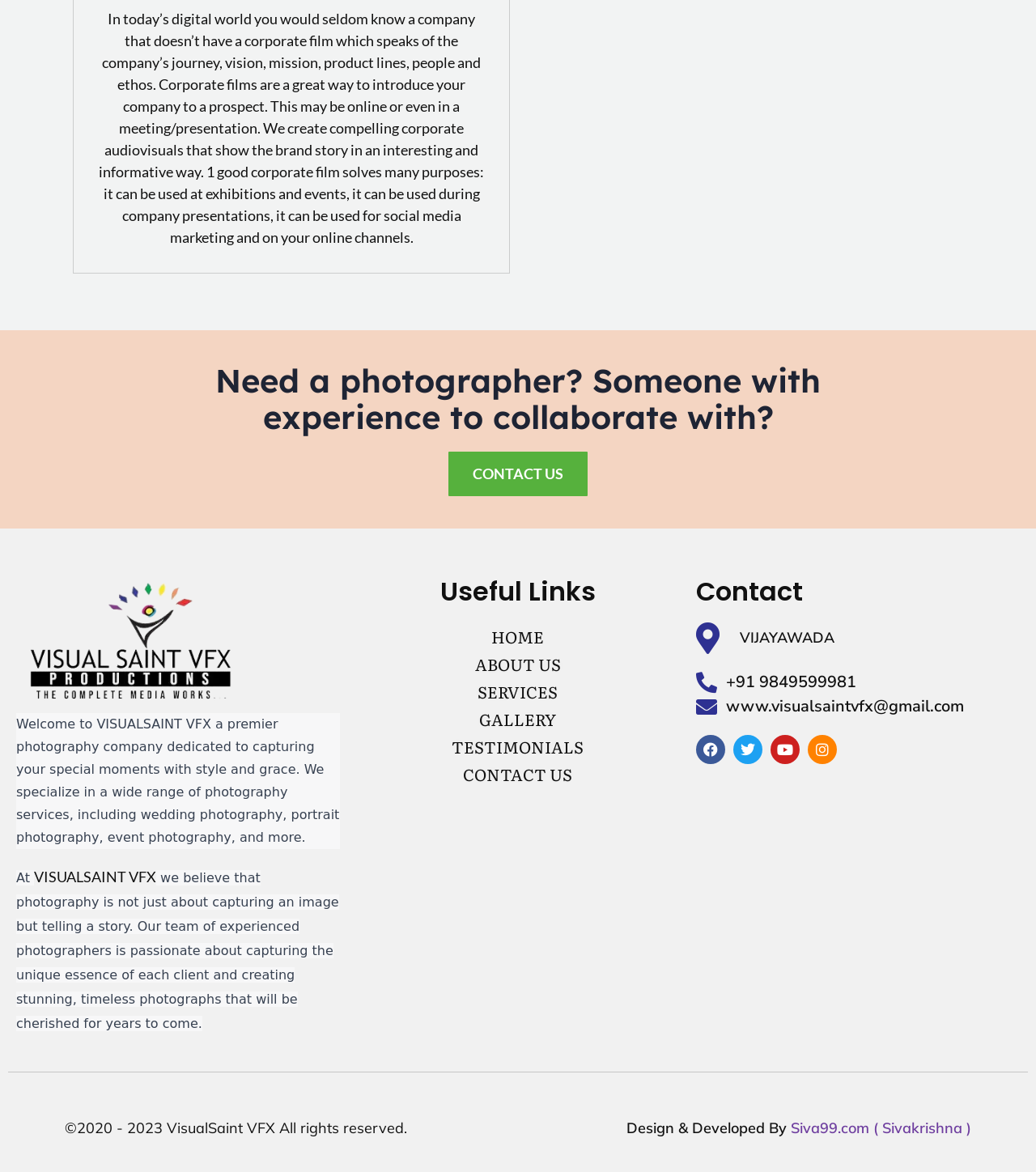Locate the bounding box coordinates of the UI element described by: "Contact Us". The bounding box coordinates should consist of four float numbers between 0 and 1, i.e., [left, top, right, bottom].

[0.433, 0.385, 0.567, 0.423]